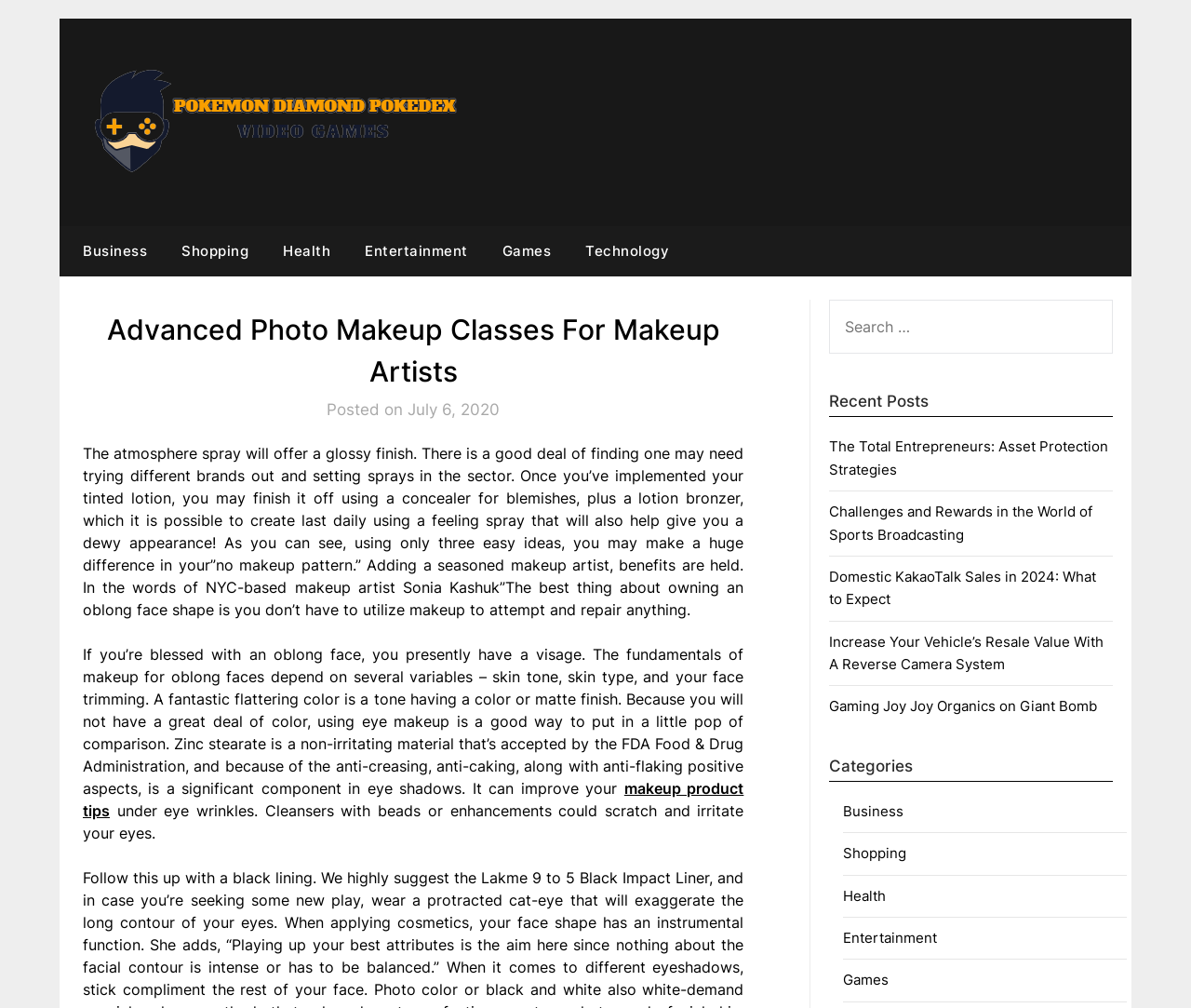Determine the heading of the webpage and extract its text content.

Advanced Photo Makeup Classes For Makeup Artists